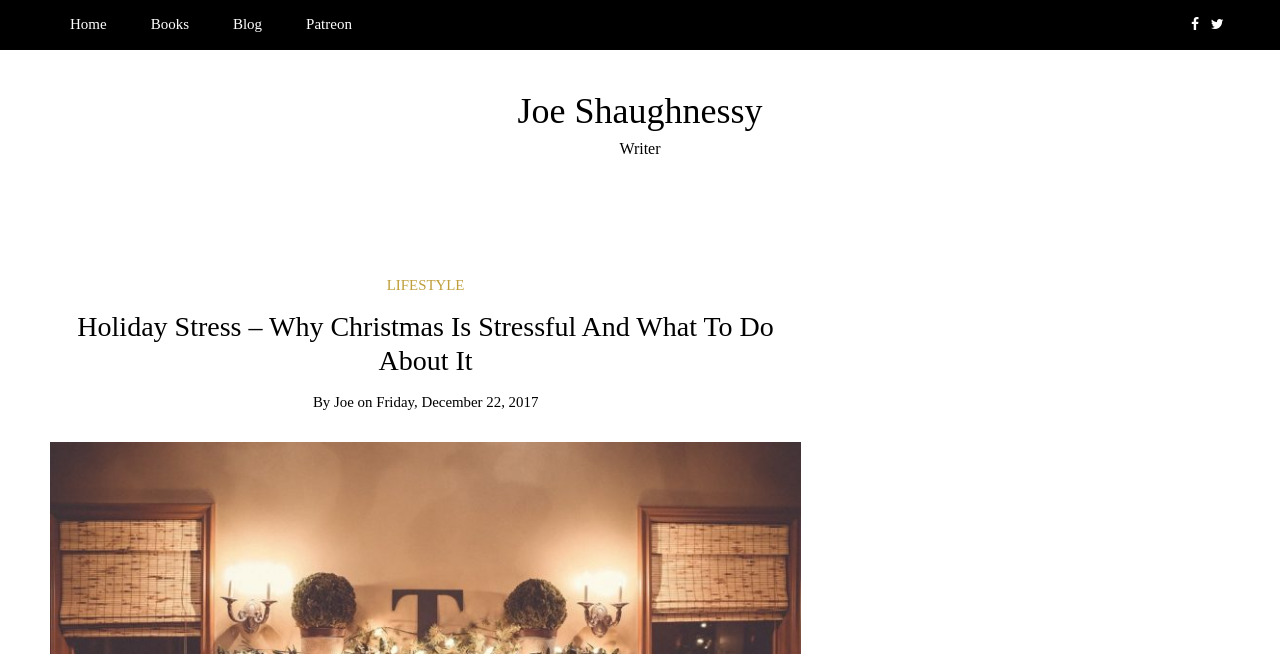What is the date of the article?
Provide a short answer using one word or a brief phrase based on the image.

Friday, December 22, 2017